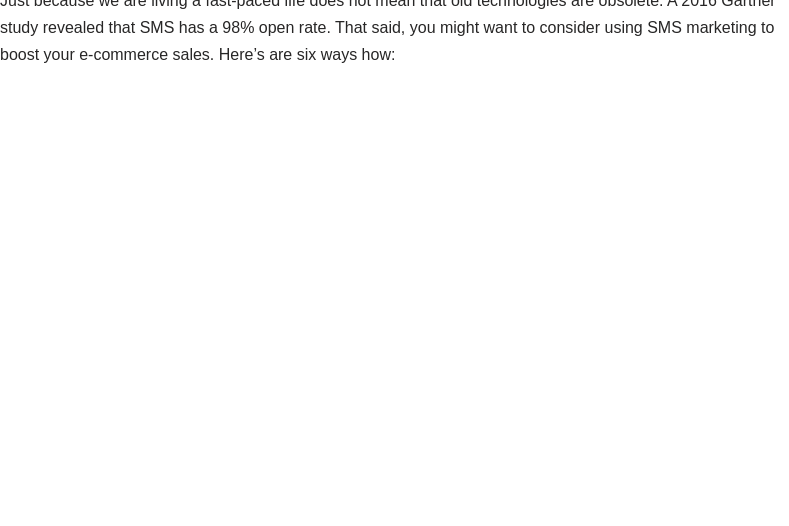How many strategies for leveraging SMS will be discussed?
Using the details shown in the screenshot, provide a comprehensive answer to the question.

The caption implies that the viewer will soon learn about six strategies for leveraging SMS to boost their e-commerce performance, indicating that six strategies will be discussed.